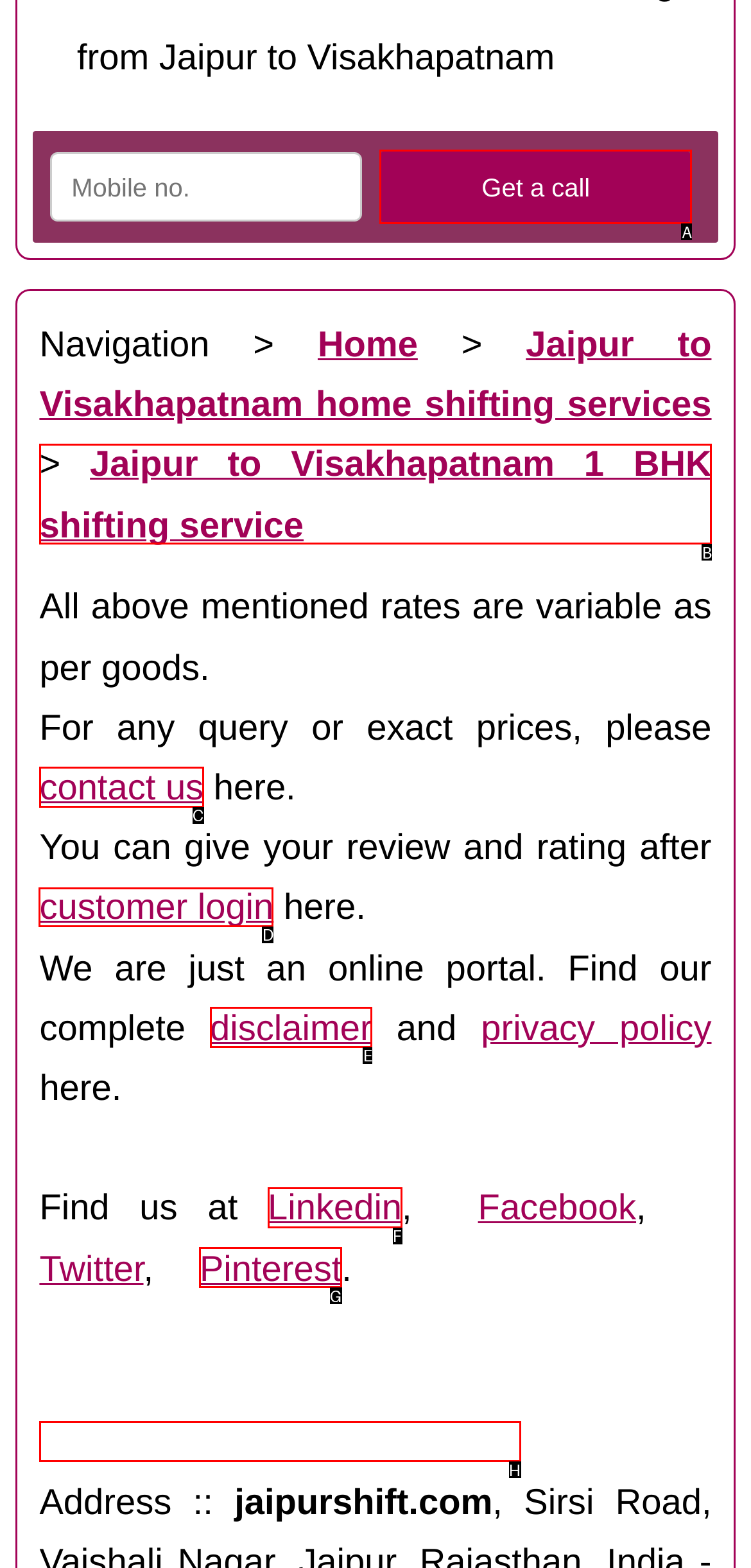Choose the letter of the option that needs to be clicked to perform the task: Login as a customer. Answer with the letter.

D